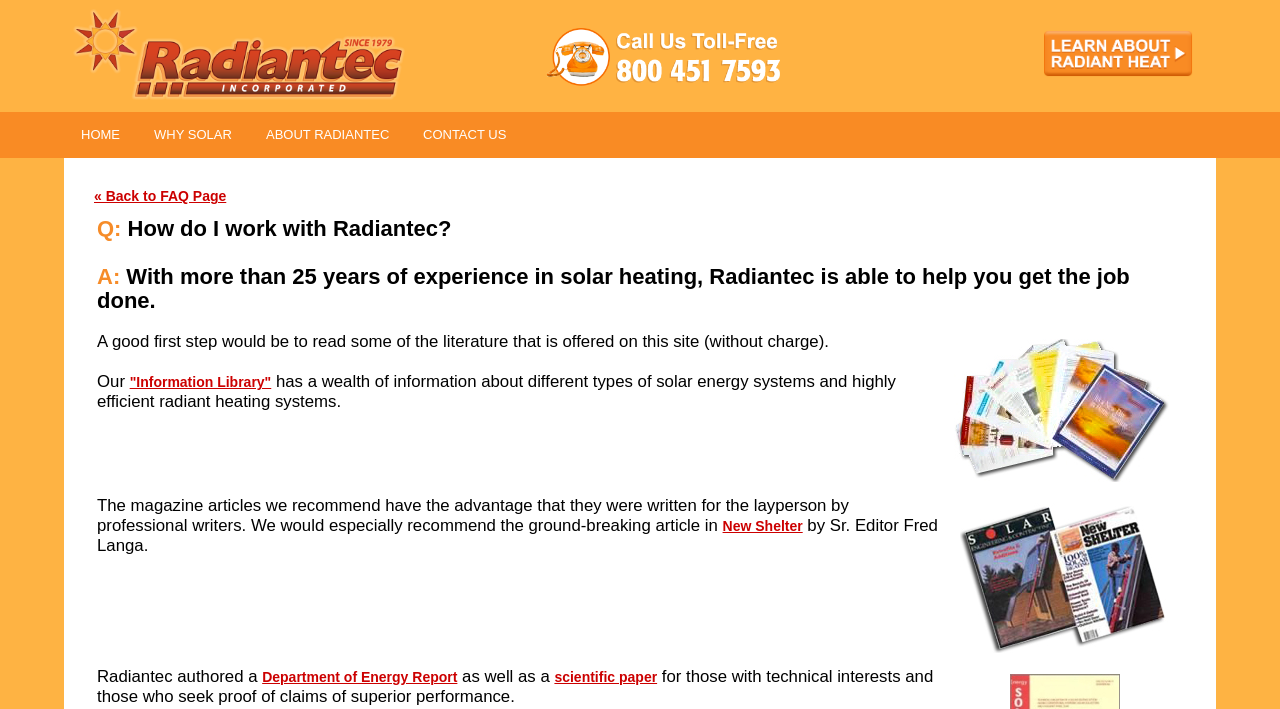Generate a comprehensive description of the webpage content.

This webpage appears to be a FAQ page about working with Radiantec, a company that specializes in solar heating systems. At the top of the page, there is a logo of Radiantec, accompanied by an image with the text "Call Us Today" and a link to visit their radiant heating site. Below this, there is a navigation menu with links to the home page, why solar, about Radiantec, and contact us.

The main content of the page is divided into three sections, each with a question and answer format. The first section has a heading that reads "Q: How do I work with Radiantec? A: With more than 25 years of experience in solar heating, Radiantec is able to help you get the job done." Below this, there is a paragraph of text that suggests reading literature on the site, particularly in the "Information Library", which has a wealth of information about solar energy systems and radiant heating systems.

The second section has a table cell with a link to "Information Library Documents" and an image associated with it. Next to this, there is another table cell with a link to "Magazine Covers" and an image associated with it. Below this, there are links to specific magazine articles, including one from New Shelter, and a link to a Department of Energy Report and a scientific paper.

Throughout the page, there are several images, including the Radiantec logo, the "Call Us Today" image, and images associated with the links to "Information Library Documents" and "Magazine Covers". The overall layout of the page is organized, with clear headings and concise text, making it easy to navigate and find relevant information.